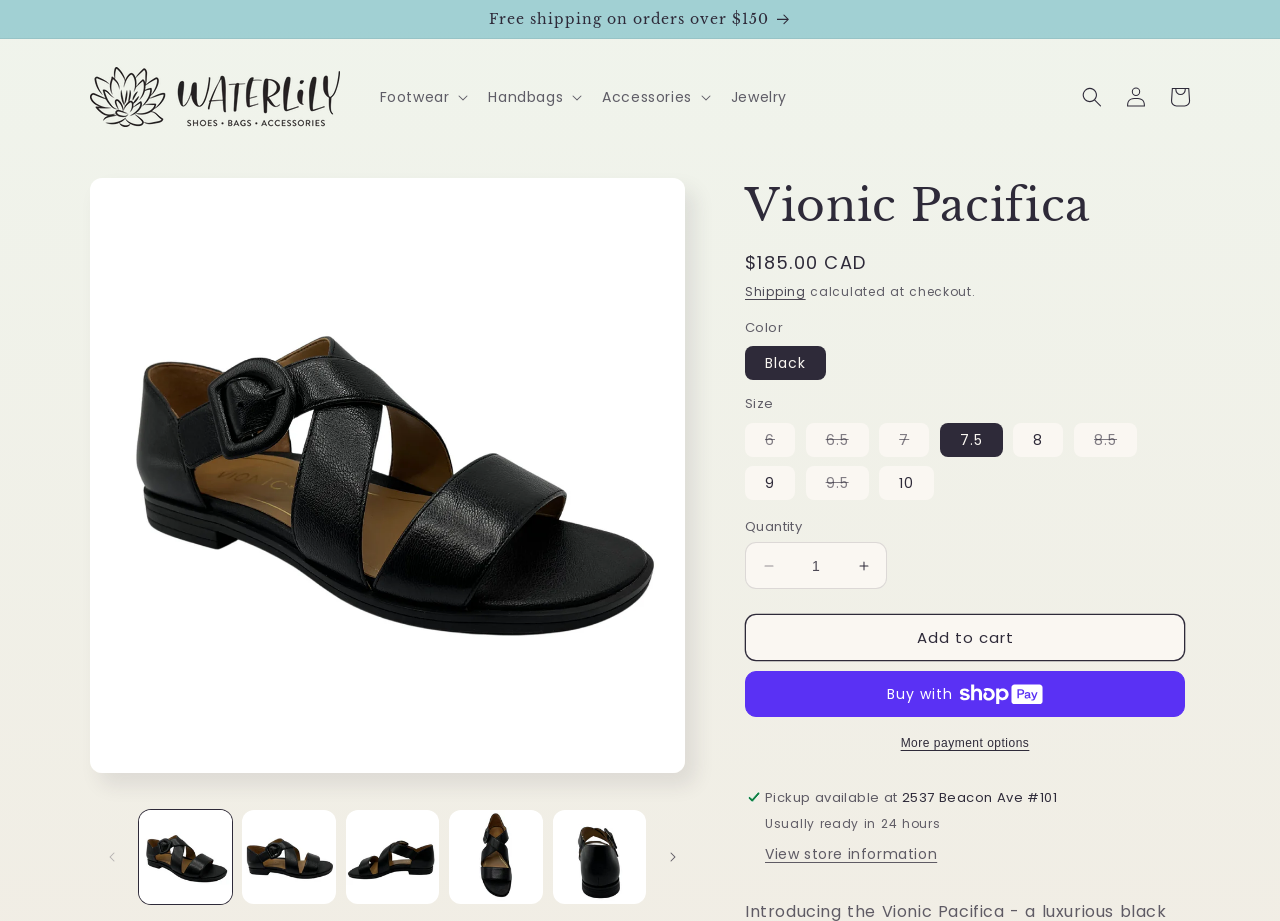Identify the coordinates of the bounding box for the element that must be clicked to accomplish the instruction: "View store information".

[0.598, 0.916, 0.732, 0.941]